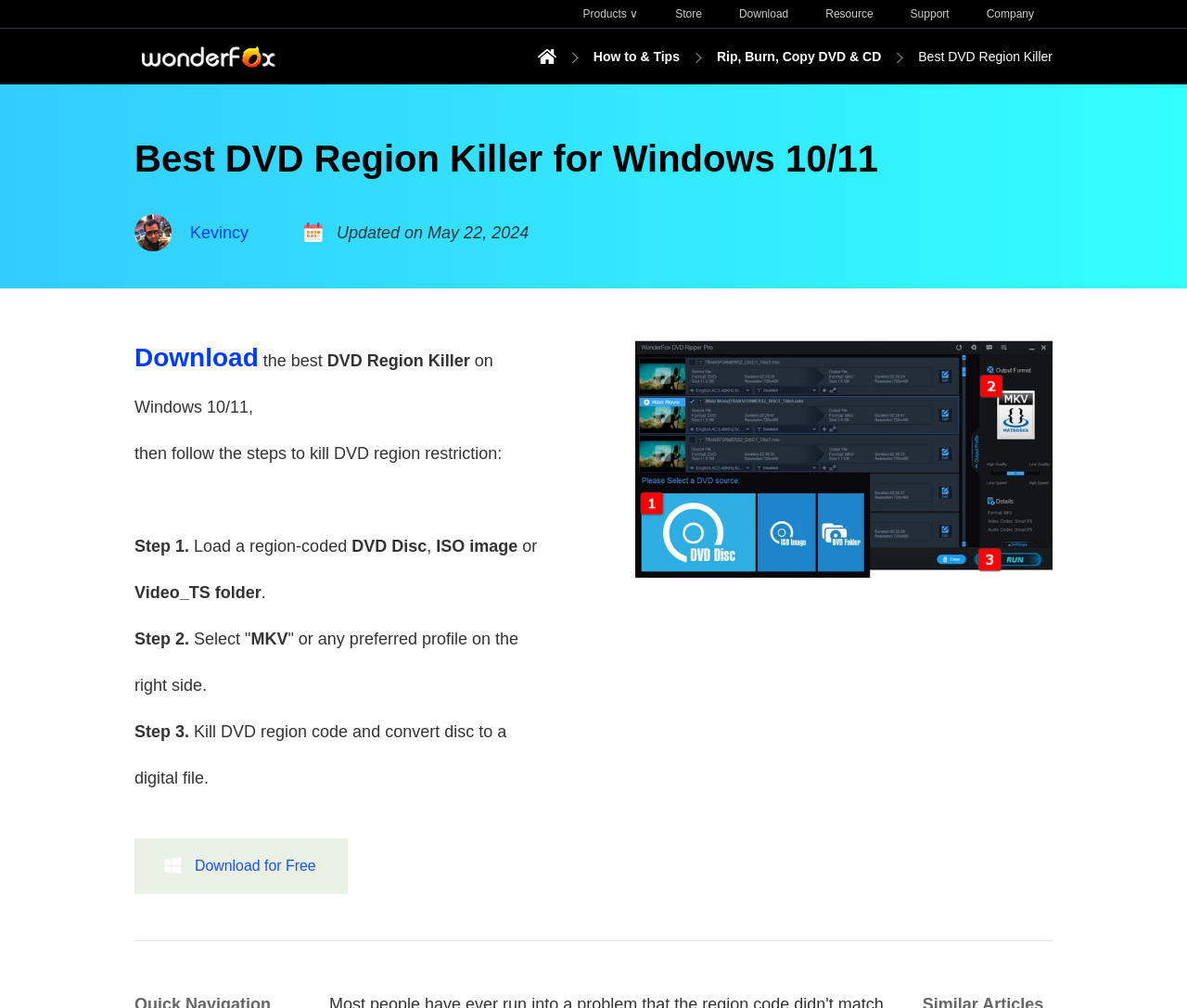Identify and provide the text content of the webpage's primary headline.

Best DVD Region Killer for Windows 10/11